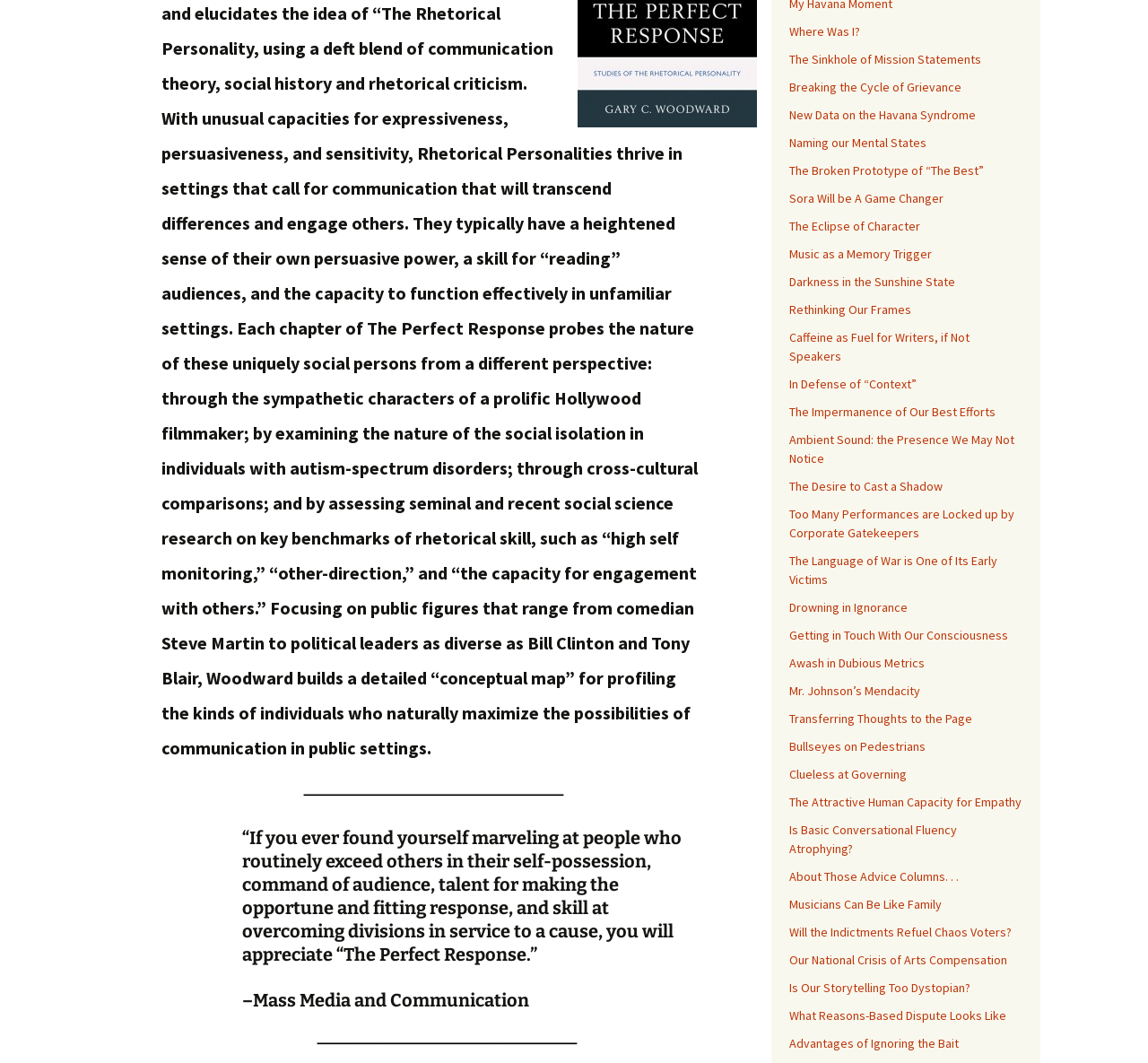Given the element description Rethinking Our Frames, identify the bounding box coordinates for the UI element on the webpage screenshot. The format should be (top-left x, top-left y, bottom-right x, bottom-right y), with values between 0 and 1.

[0.688, 0.284, 0.794, 0.299]